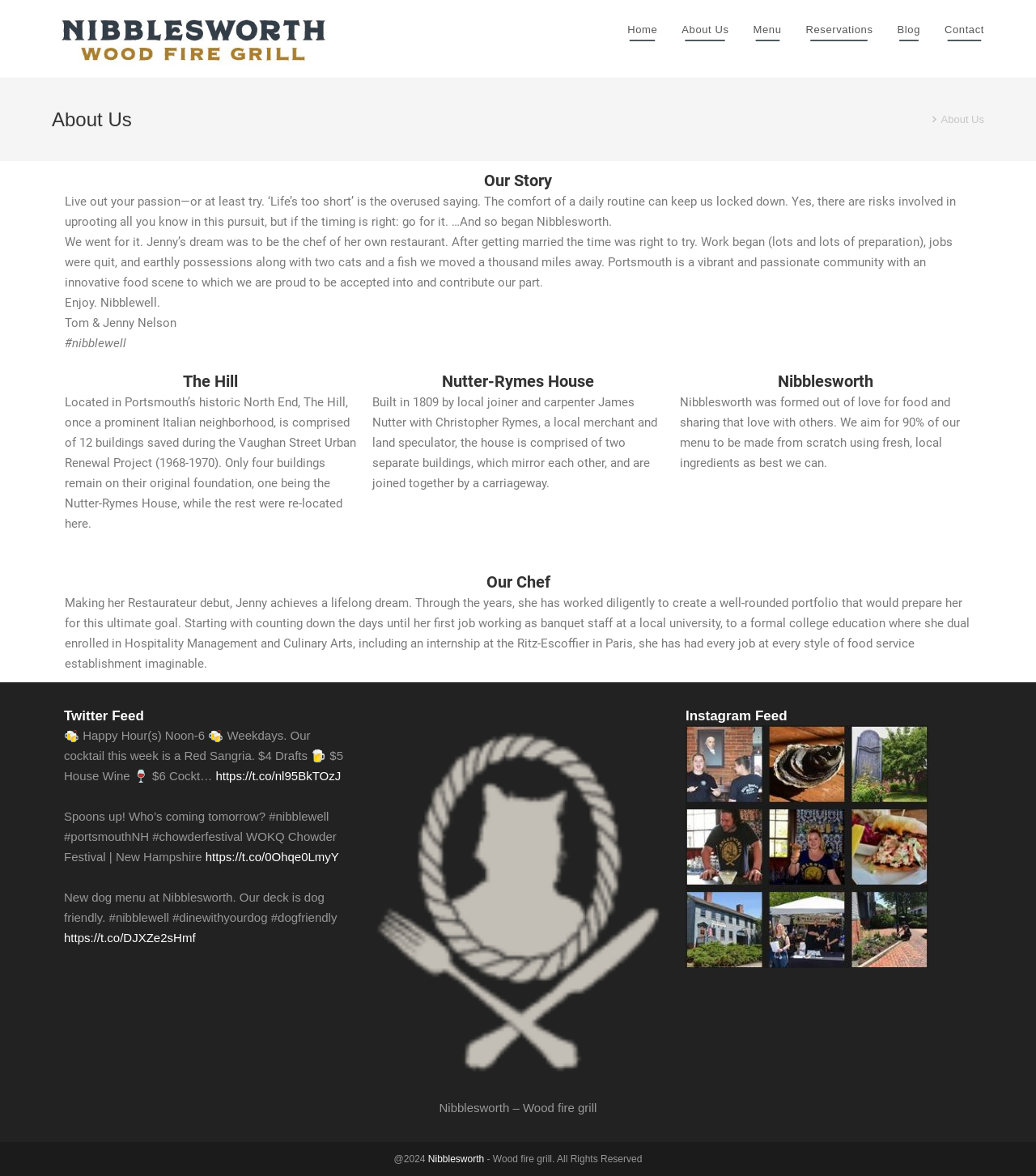What is the name of the restaurant?
Using the image, provide a concise answer in one word or a short phrase.

Nibblesworth